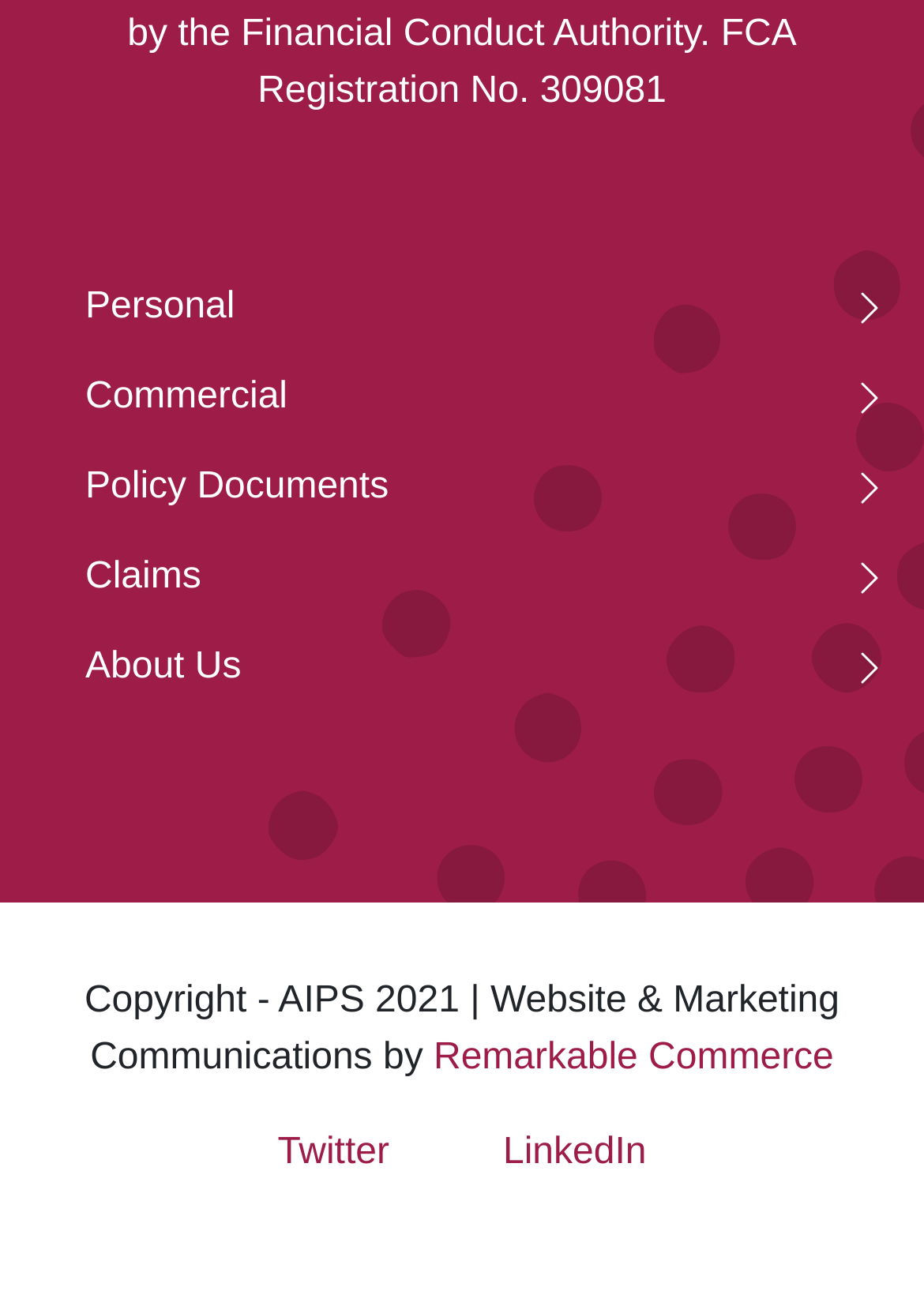What is the copyright year of AIPS?
Please give a well-detailed answer to the question.

I found a StaticText element at the bottom of the webpage that reads 'Copyright - AIPS 2021', which indicates that the copyright year of AIPS is 2021.